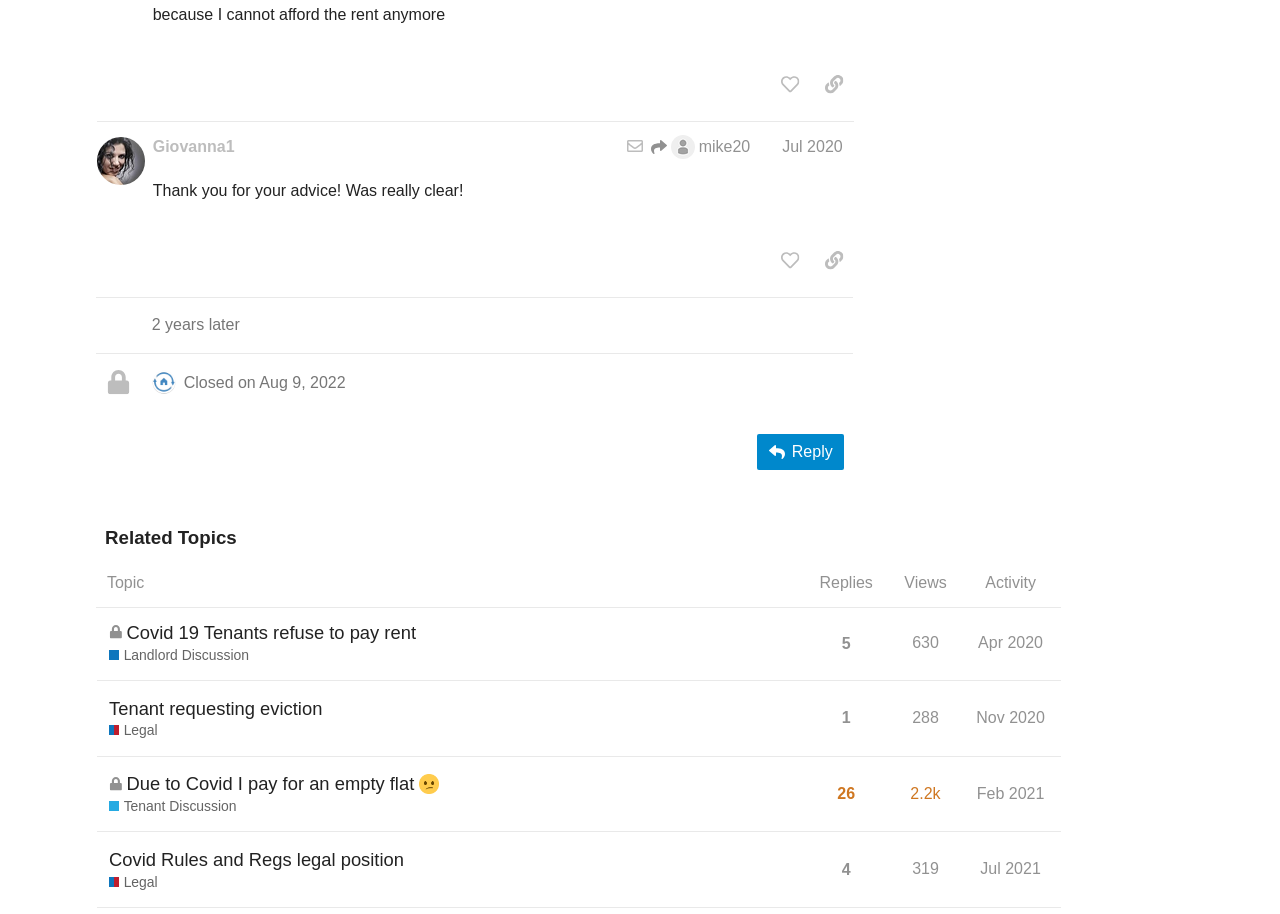Please respond in a single word or phrase: 
How many replies does the topic 'Tenant requesting eviction' have?

1